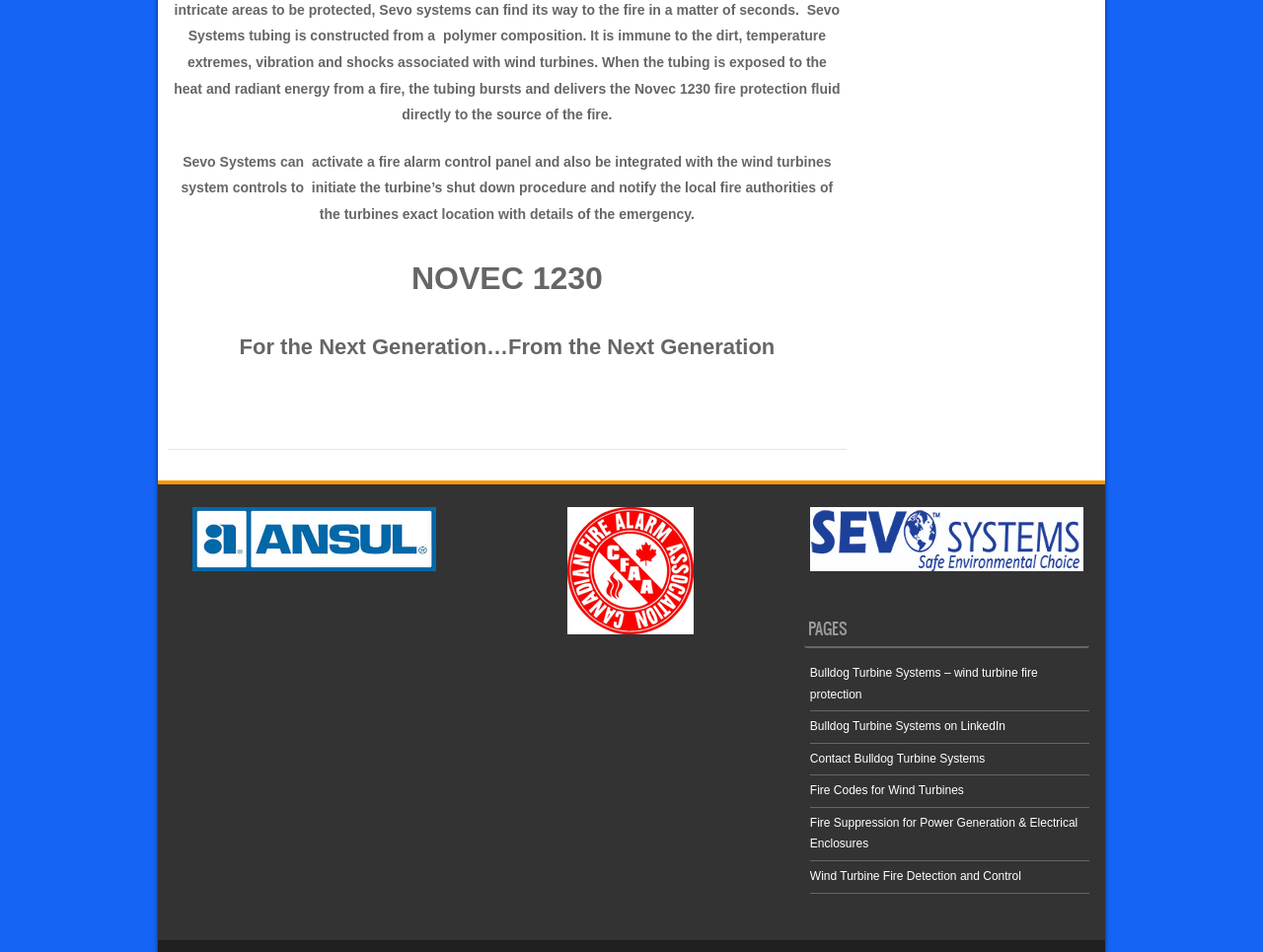Using details from the image, please answer the following question comprehensively:
What is the name of the product mentioned in the second heading?

The second heading on the webpage is 'NOVEC 1230', which suggests that it is the name of a product.